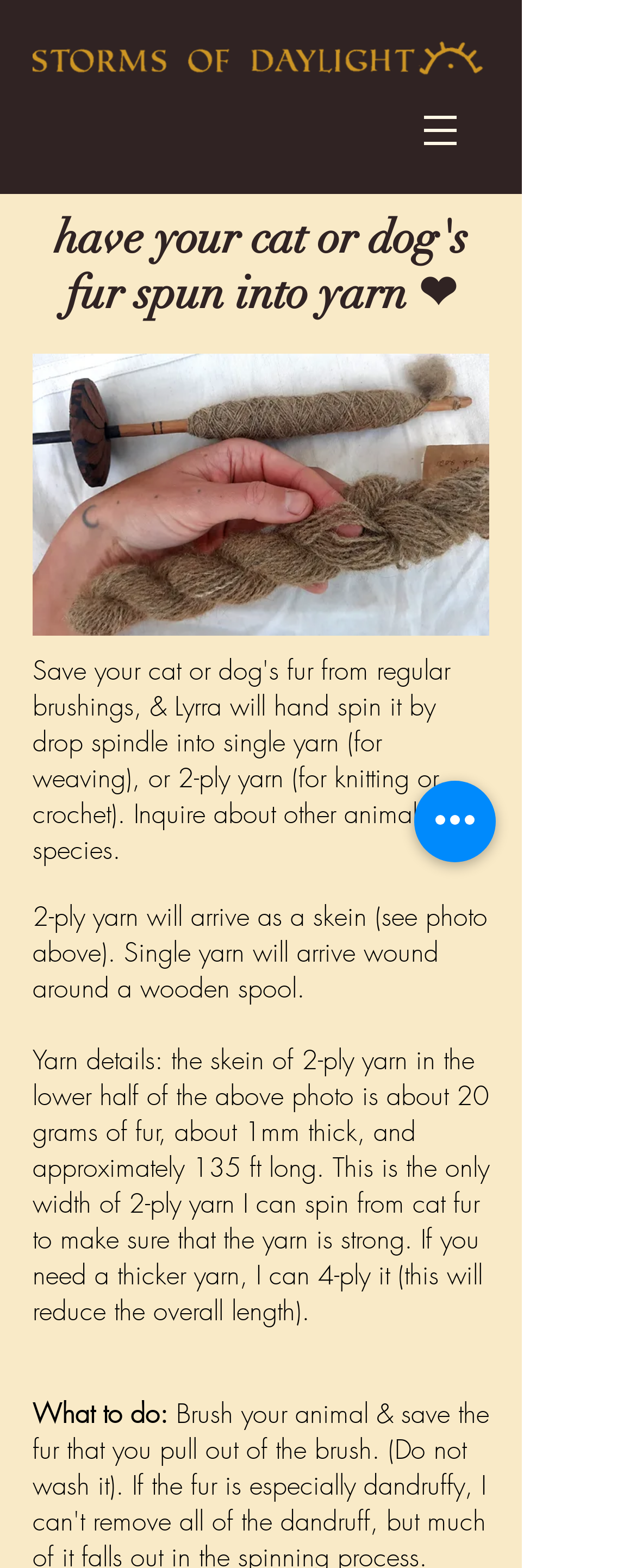What is the thickness of the 2-ply yarn?
Please provide a comprehensive answer based on the visual information in the image.

The yarn details section on the webpage mentions that the skein of 2-ply yarn is about 1mm thick, indicating the thickness of the yarn.